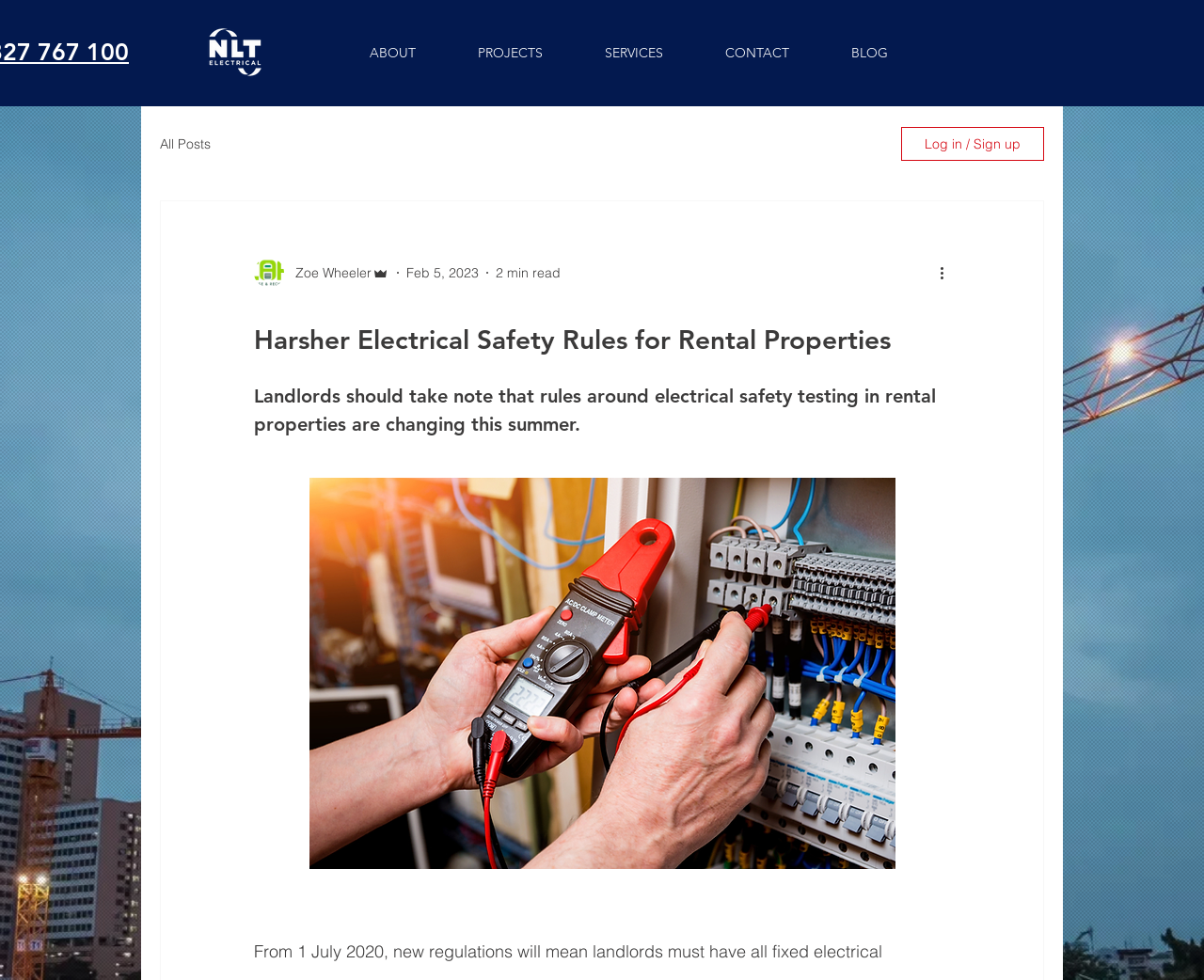Based on the element description CONTACT, identify the bounding box of the UI element in the given webpage screenshot. The coordinates should be in the format (top-left x, top-left y, bottom-right x, bottom-right y) and must be between 0 and 1.

[0.58, 0.04, 0.678, 0.067]